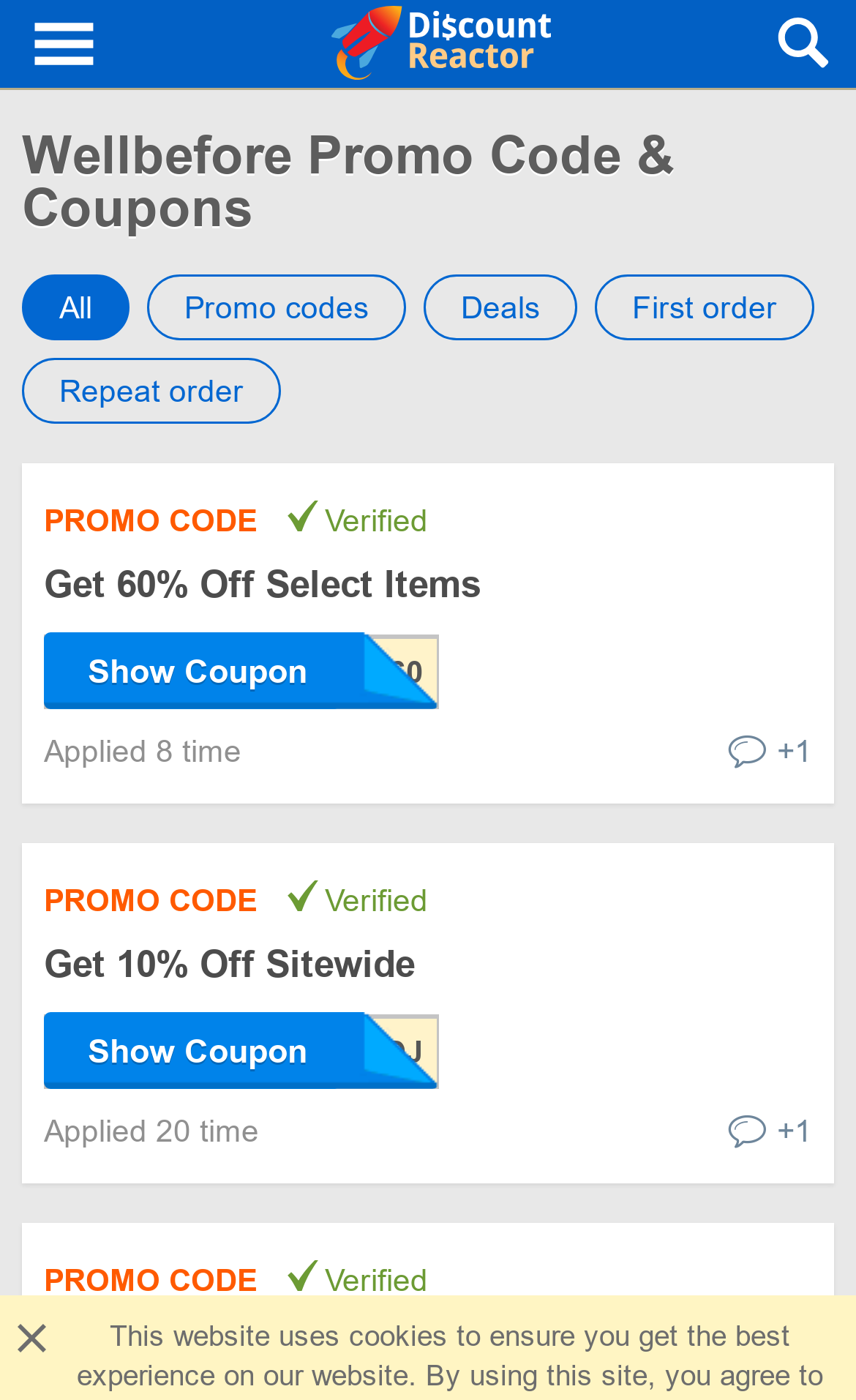Please identify the bounding box coordinates of the element's region that should be clicked to execute the following instruction: "Click Take 10% Off your first order". The bounding box coordinates must be four float numbers between 0 and 1, i.e., [left, top, right, bottom].

[0.051, 0.946, 0.644, 0.975]